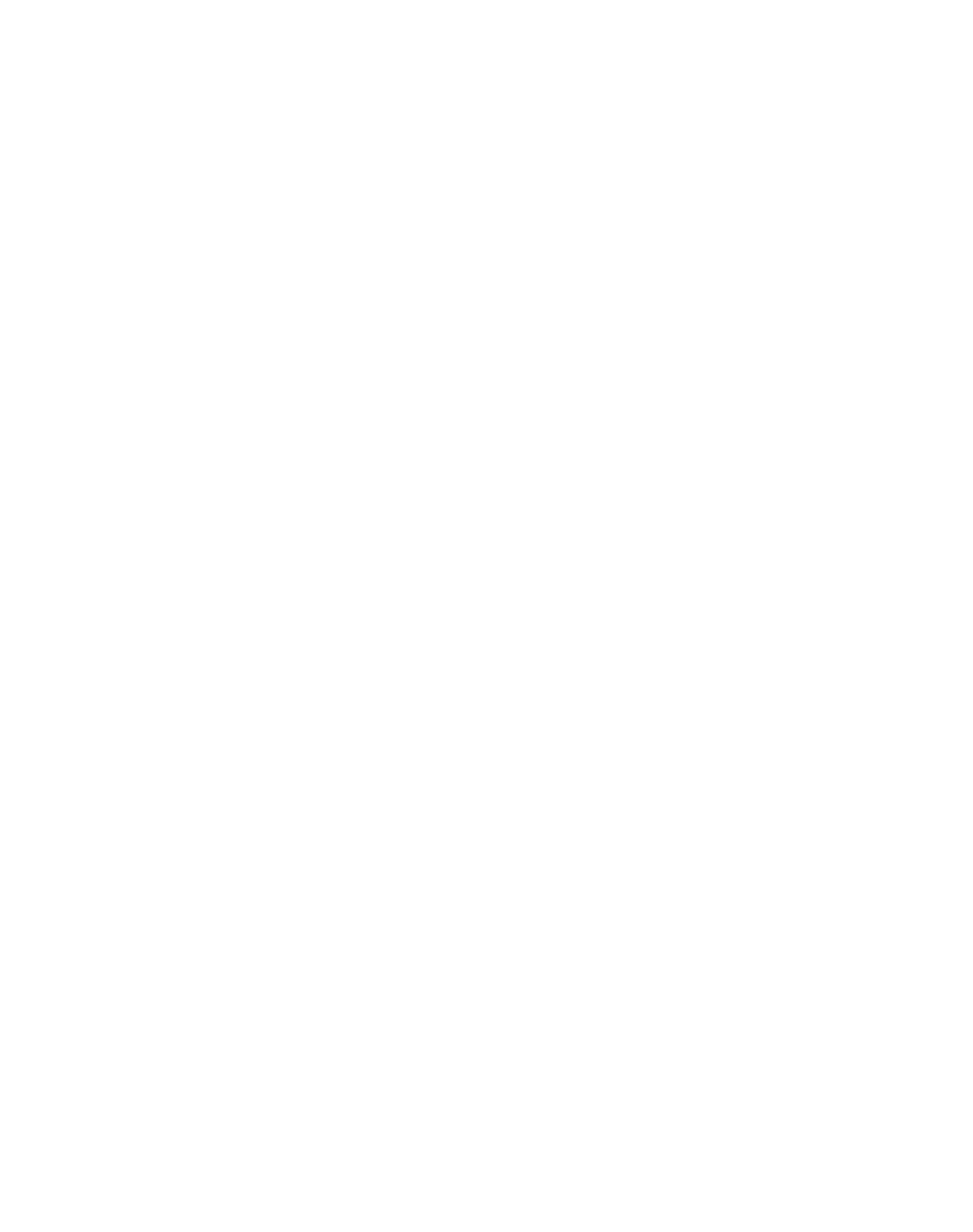Is there a 'SUBMISSIONS' link in the footer?
Use the screenshot to answer the question with a single word or phrase.

Yes